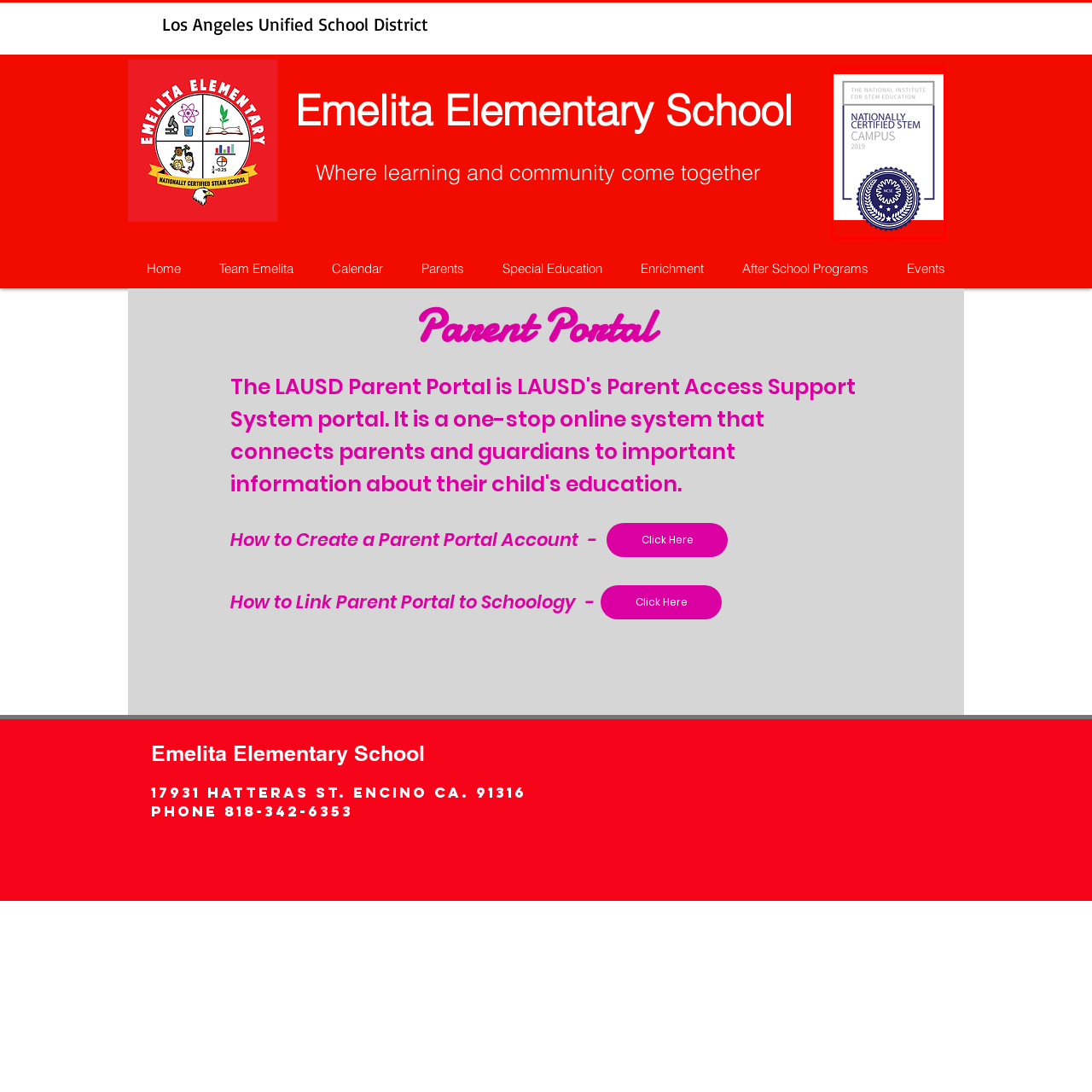Give a detailed caption for the image that is encased within the red bounding box.

The image showcases a certification badge from the National Institute for STEM Education, indicating that the location has been recognized as a "Nationally Certified STEM Campus" for the year 2019. The badge features a sophisticated design, highlighting the title prominently at the center in blue text against a white background. Below the title, the badge includes the year of certification—2019. Surrounding the central text is a circular emblem decorated with intricate patterns, reinforcing the prestige of the certification. The entire badge is framed by a bold red background, creating a striking visual presence that emphasizes the accomplishment in the field of STEM education.